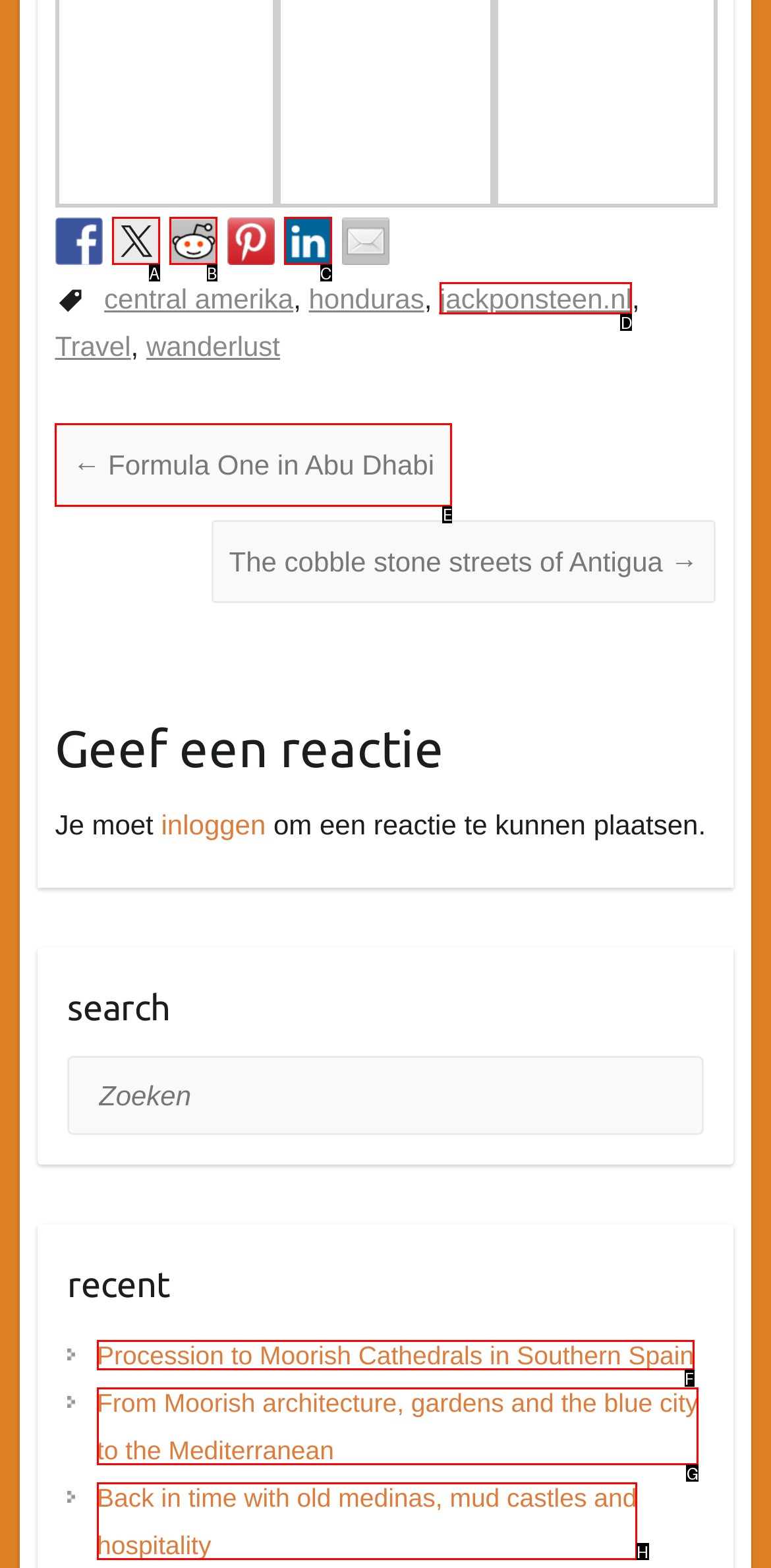Point out which HTML element you should click to fulfill the task: Visit the linked page about Formula One in Abu Dhabi.
Provide the option's letter from the given choices.

E